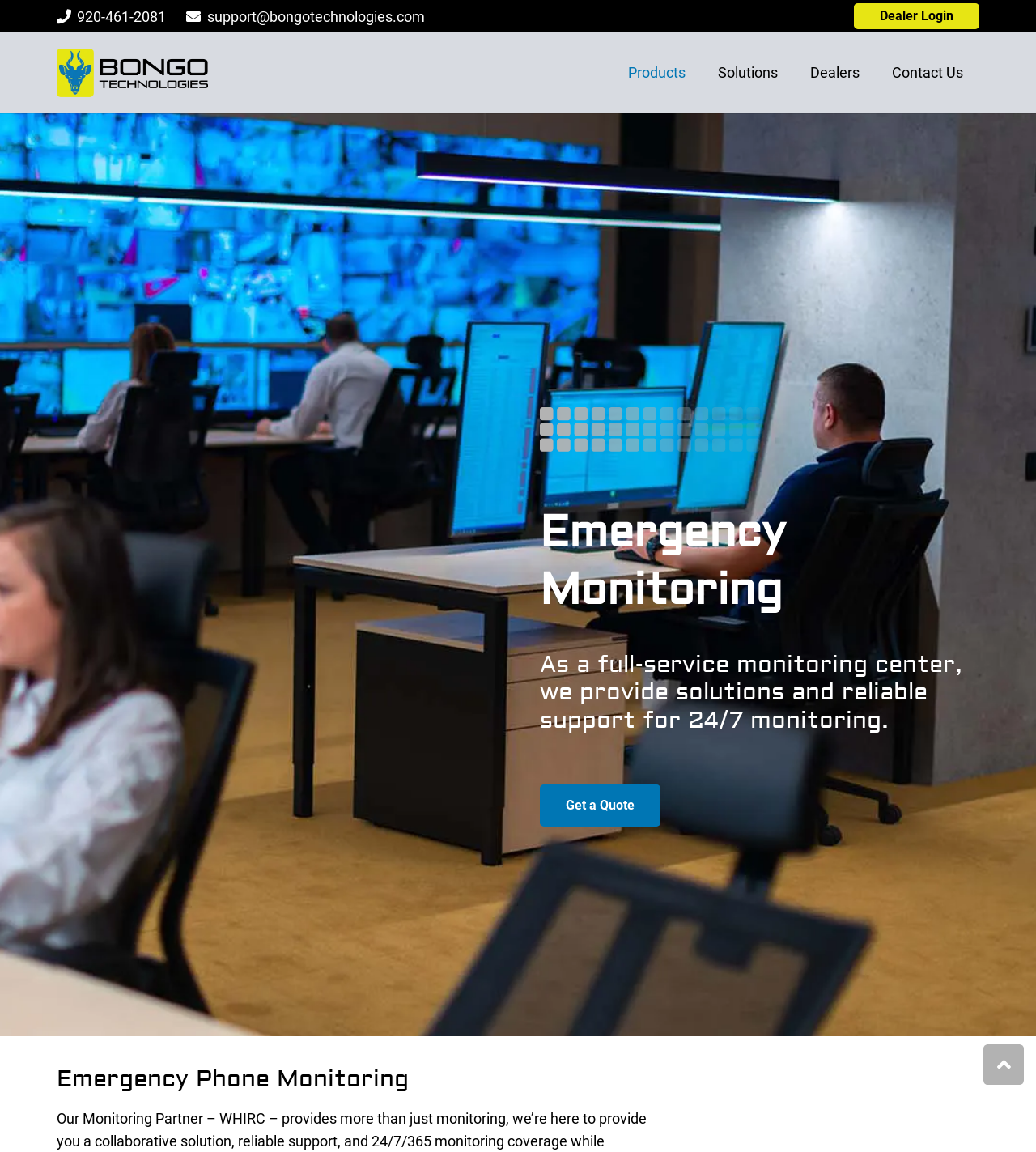What is the name of the company providing monitoring services?
Using the visual information, answer the question in a single word or phrase.

Bongo Technologies